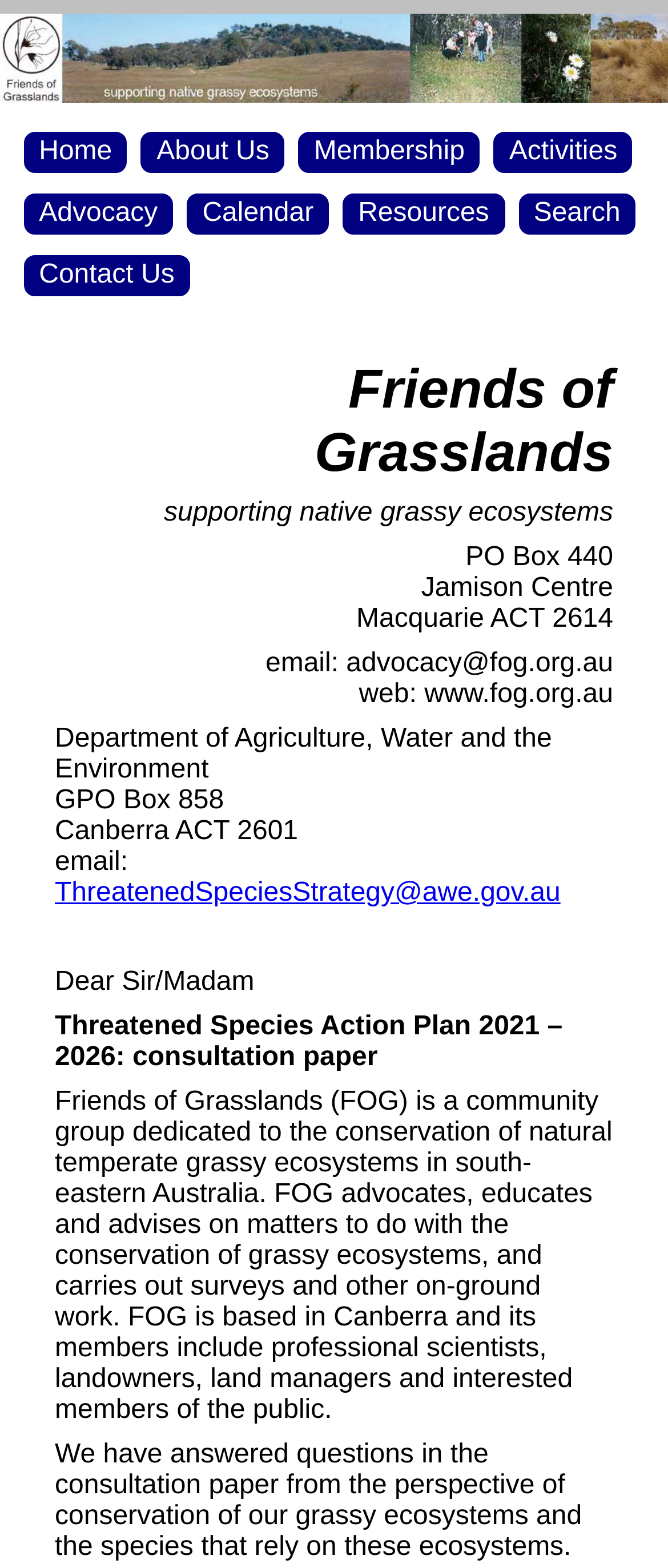Please identify the bounding box coordinates of the clickable area that will allow you to execute the instruction: "learn about the organization".

[0.211, 0.084, 0.426, 0.11]